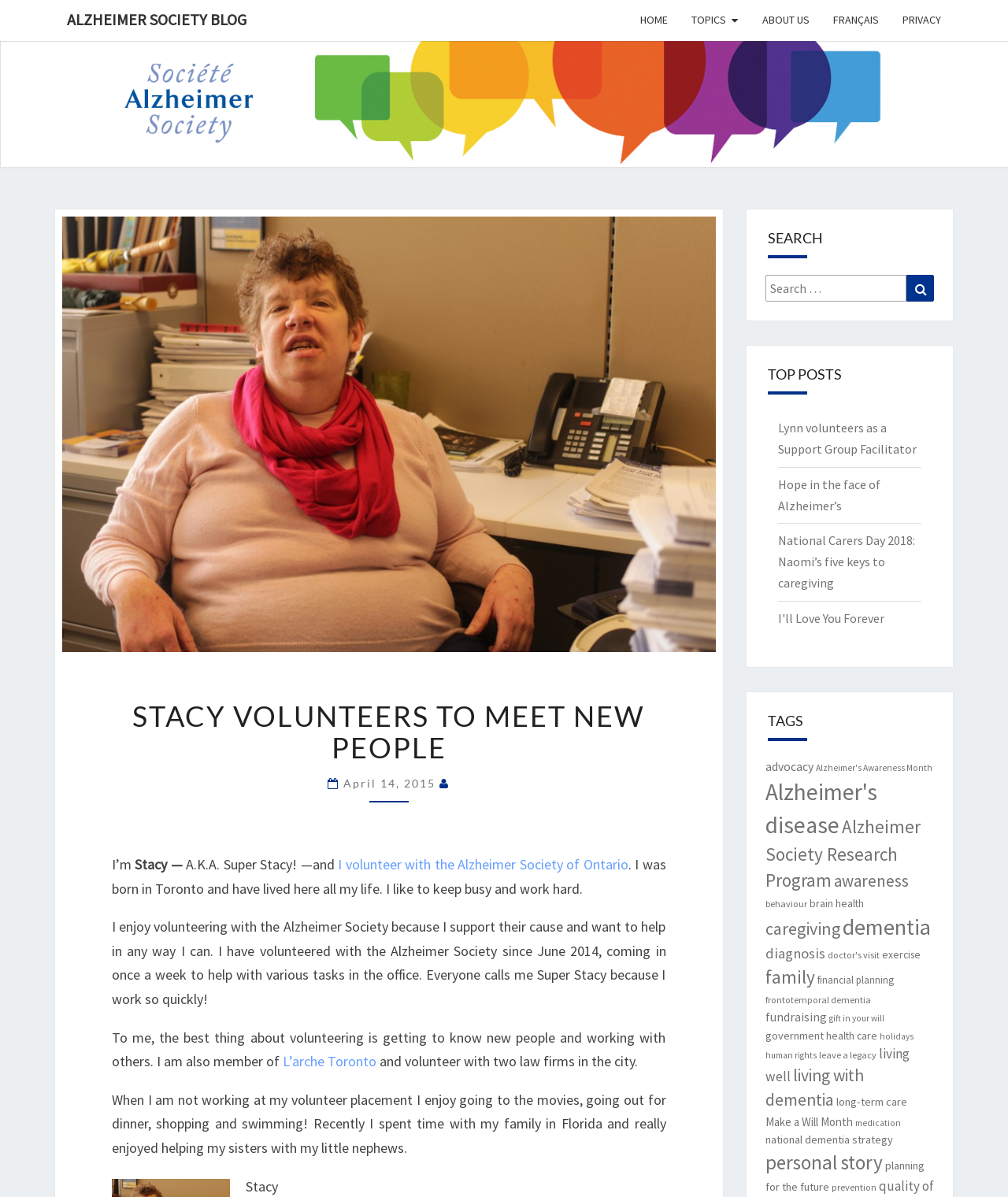What is the name of the organization the blogger is also a member of?
Using the picture, provide a one-word or short phrase answer.

L’arche Toronto